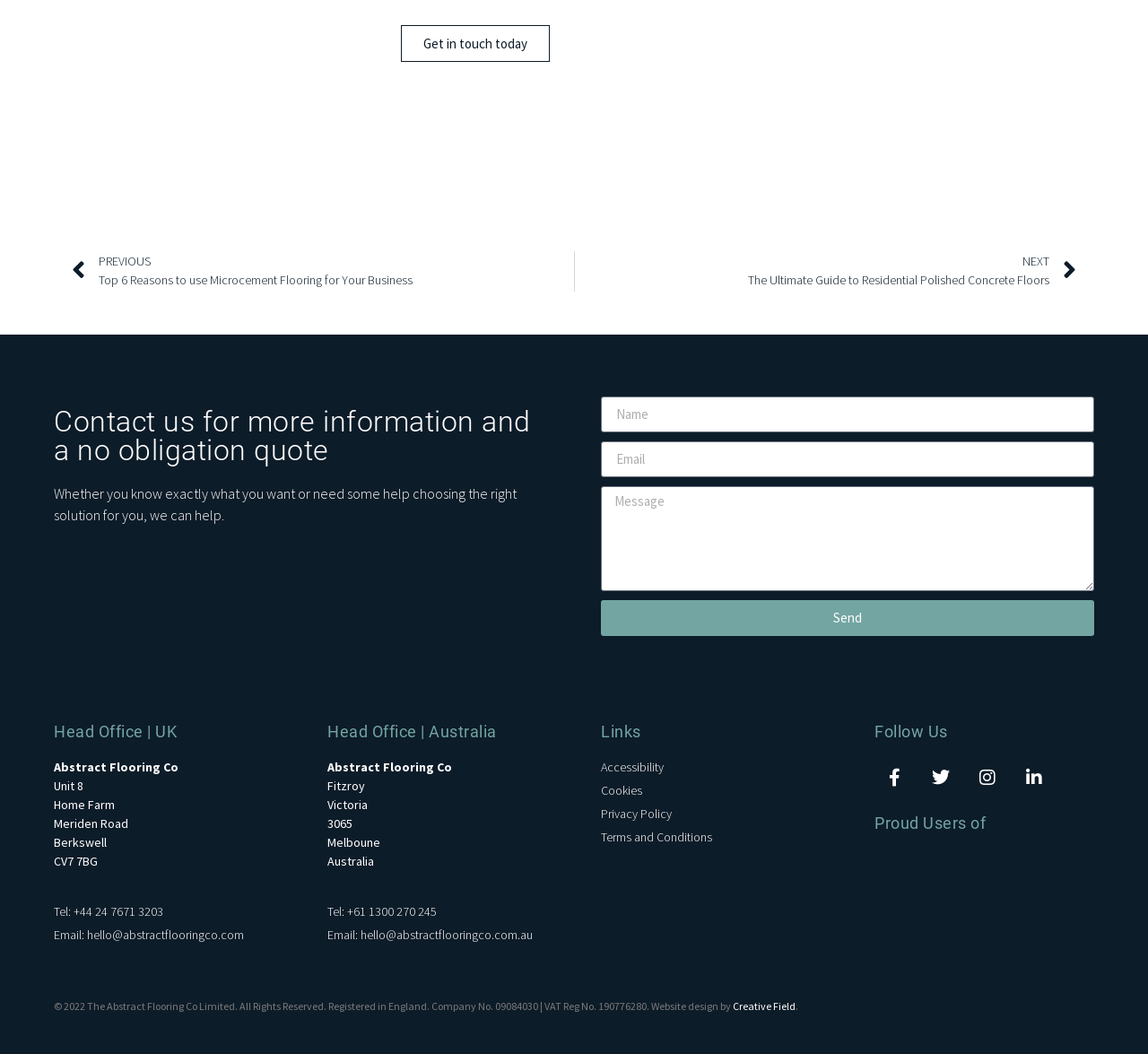Analyze the image and answer the question with as much detail as possible: 
How many offices does the company have?

The webpage mentions two office locations, one in the UK and one in Australia, under the headings 'Head Office | UK' and 'Head Office | Australia' respectively.